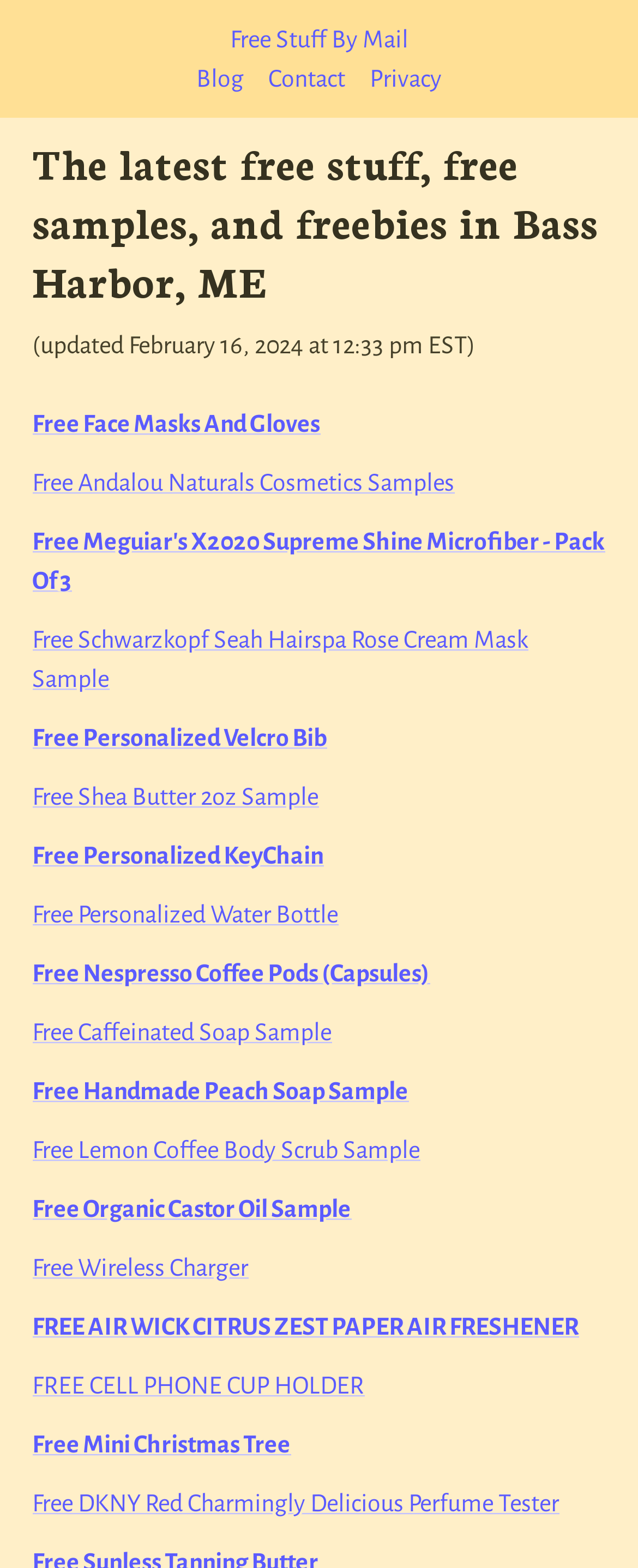Indicate the bounding box coordinates of the element that needs to be clicked to satisfy the following instruction: "Visit the Blog page". The coordinates should be four float numbers between 0 and 1, i.e., [left, top, right, bottom].

[0.308, 0.042, 0.382, 0.058]